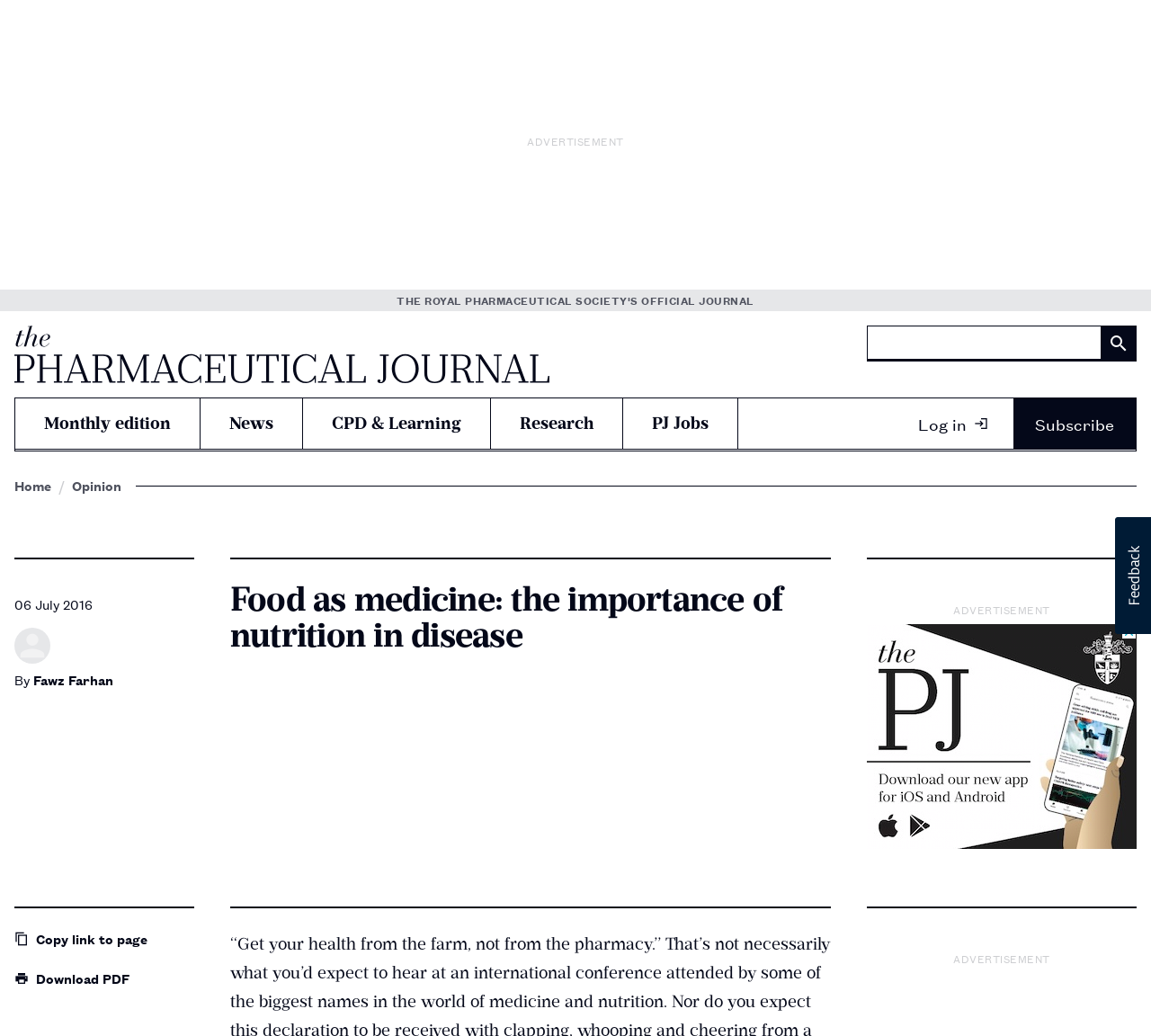Highlight the bounding box coordinates of the element that should be clicked to carry out the following instruction: "Search for a term". The coordinates must be given as four float numbers ranging from 0 to 1, i.e., [left, top, right, bottom].

[0.753, 0.314, 0.988, 0.349]